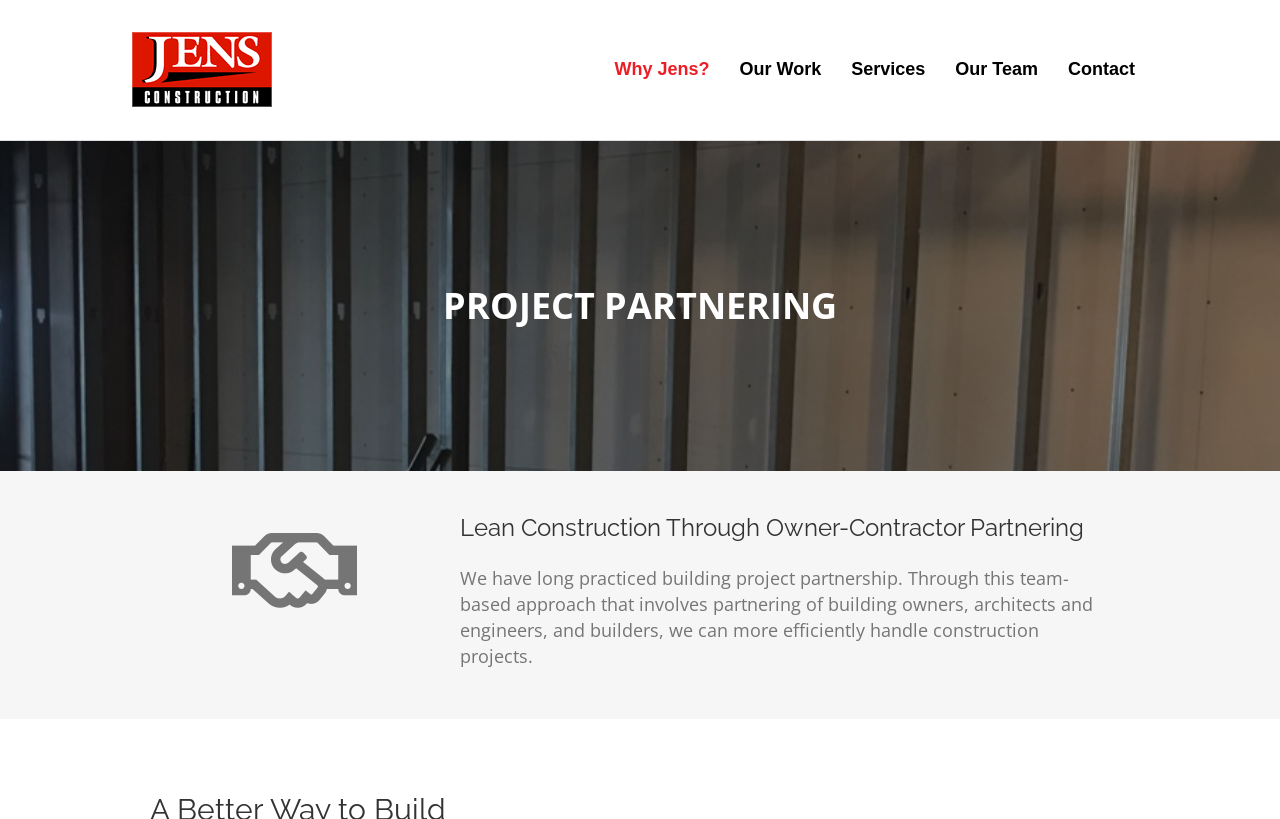Provide a brief response to the question below using one word or phrase:
How many menu items are in the header?

6